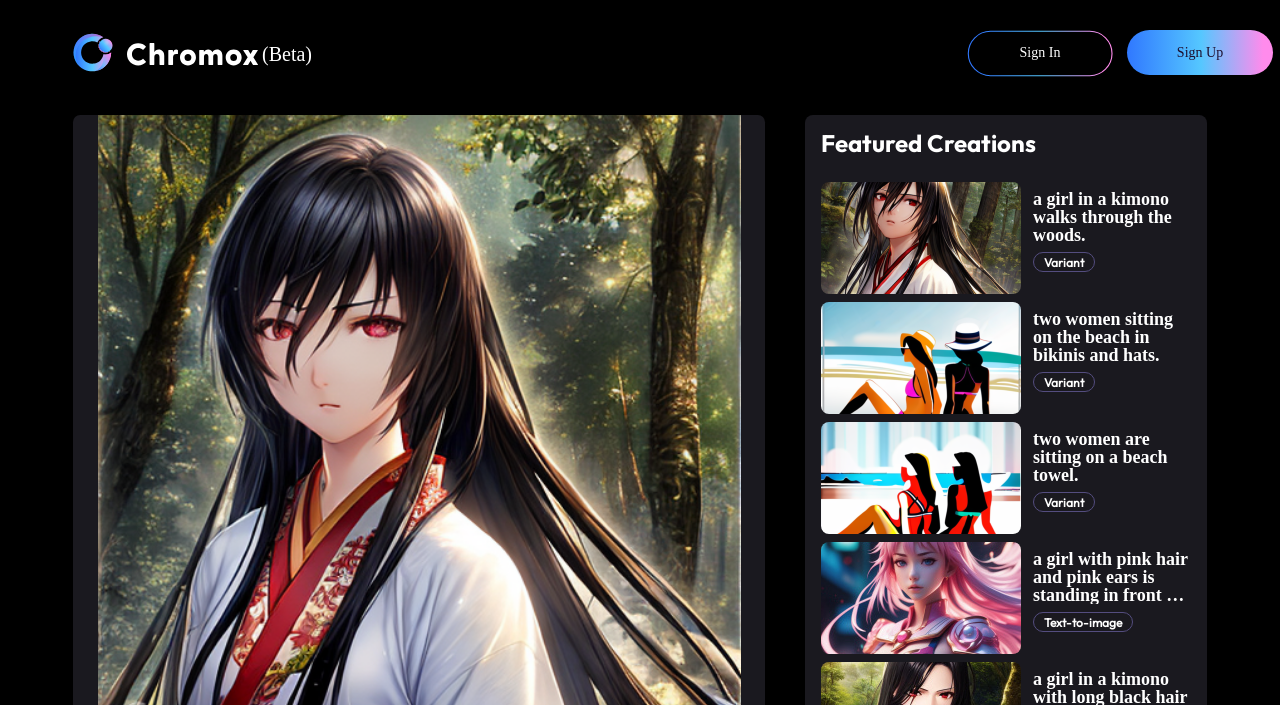Find the bounding box coordinates of the UI element according to this description: "Sign Up".

[0.88, 0.043, 0.995, 0.106]